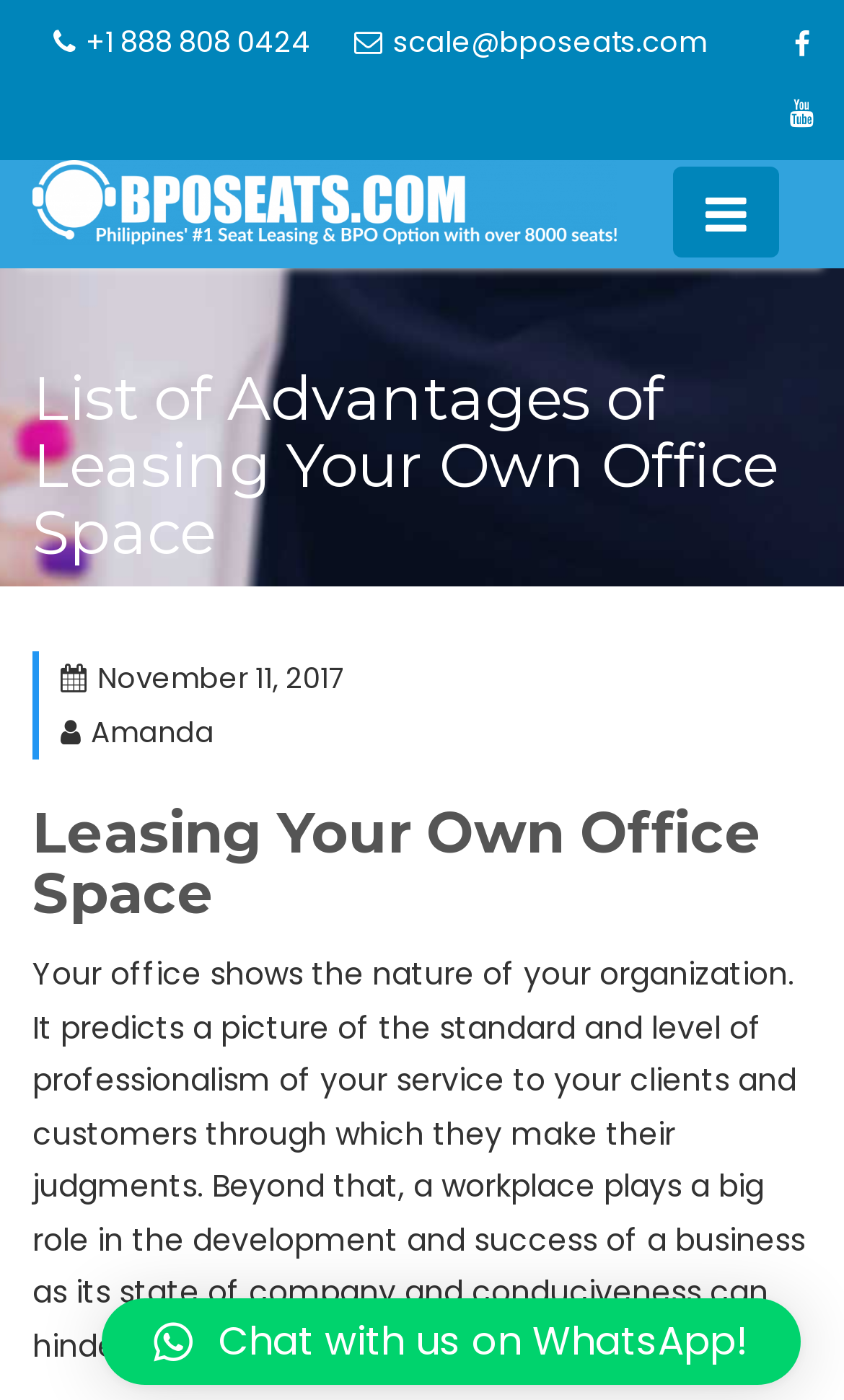Given the following UI element description: "+1 888 808 0424", find the bounding box coordinates in the webpage screenshot.

[0.063, 0.014, 0.368, 0.049]